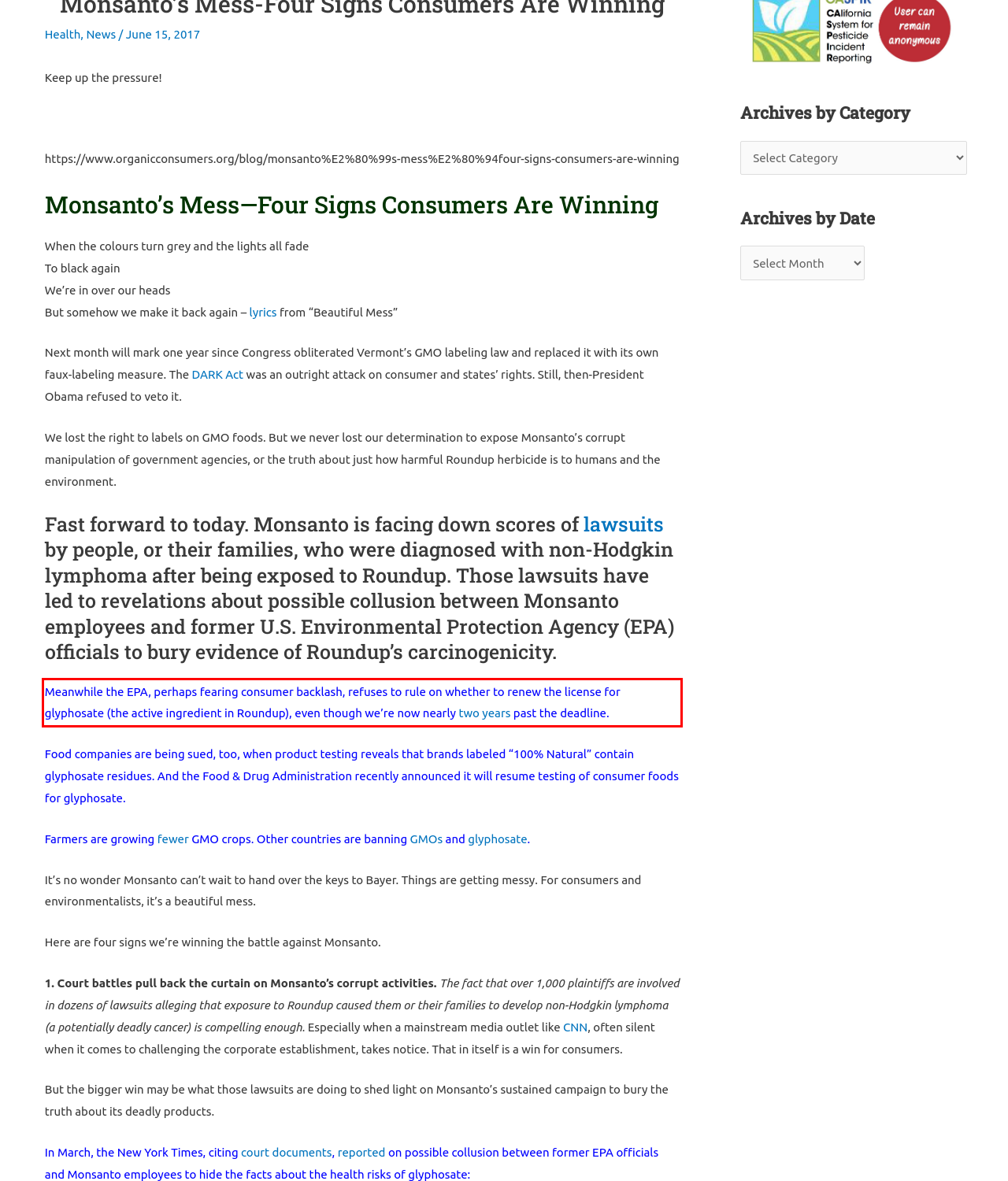Given a screenshot of a webpage with a red bounding box, please identify and retrieve the text inside the red rectangle.

Meanwhile the EPA, perhaps fearing consumer backlash, refuses to rule on whether to renew the license for glyphosate (the active ingredient in Roundup), even though we’re now nearly two years past the deadline.